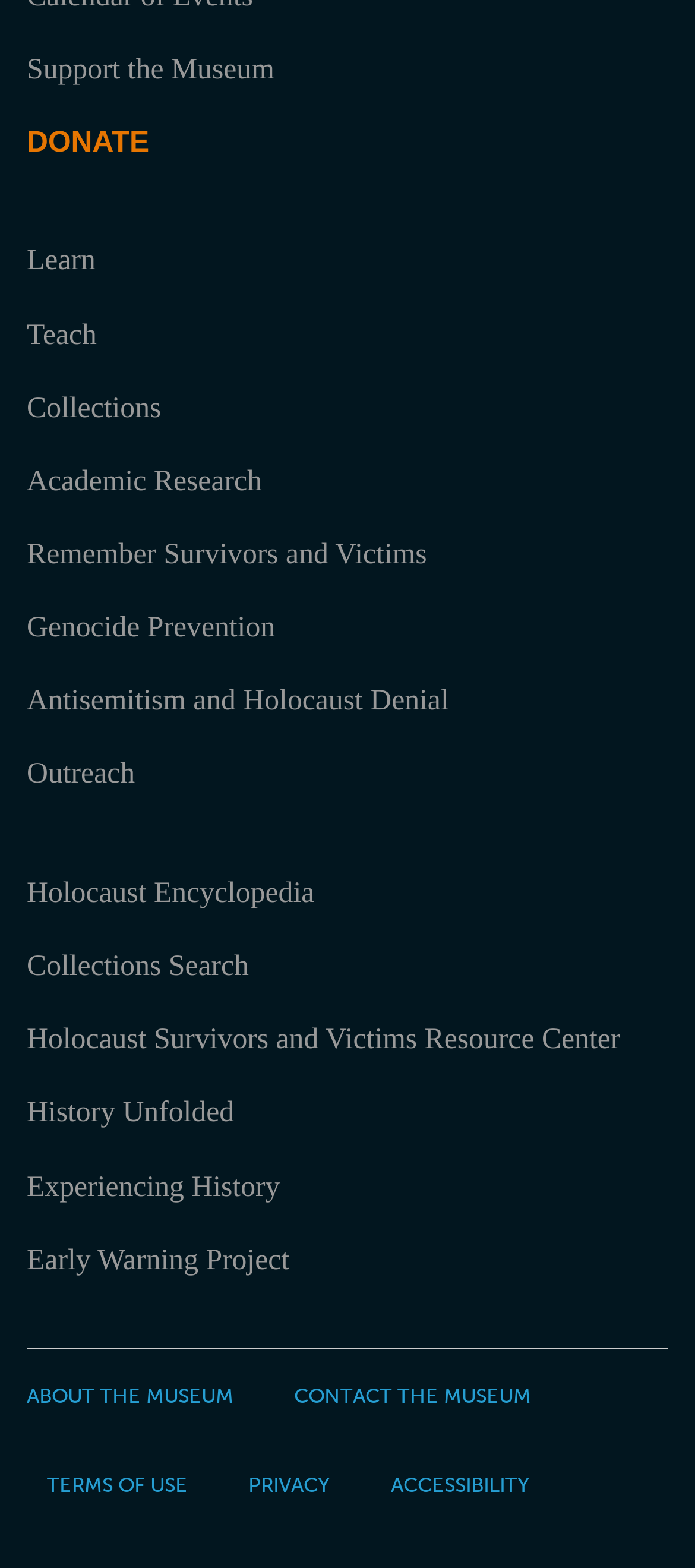Identify the coordinates of the bounding box for the element that must be clicked to accomplish the instruction: "Contact the Museum".

[0.423, 0.882, 0.764, 0.898]